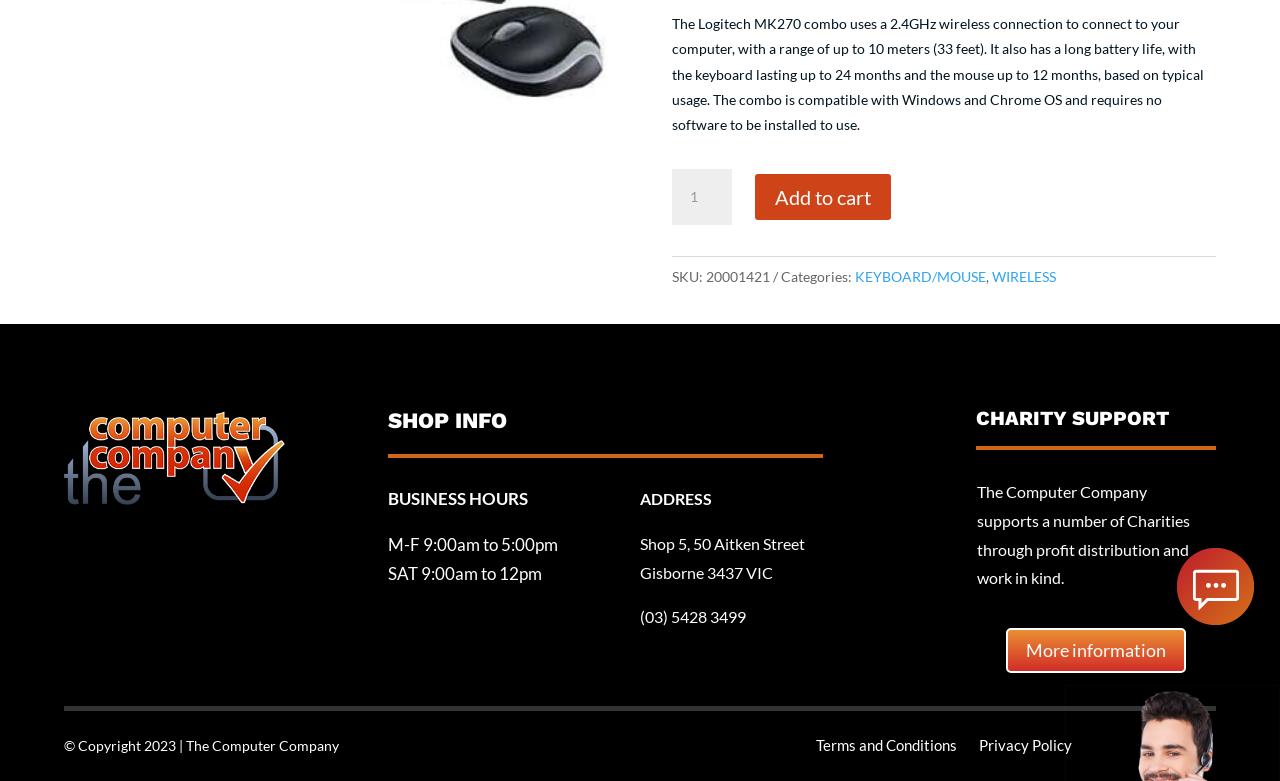Locate the UI element described by KEYBOARD/MOUSE in the provided webpage screenshot. Return the bounding box coordinates in the format (top-left x, top-left y, bottom-right x, bottom-right y), ensuring all values are between 0 and 1.

[0.668, 0.344, 0.77, 0.365]